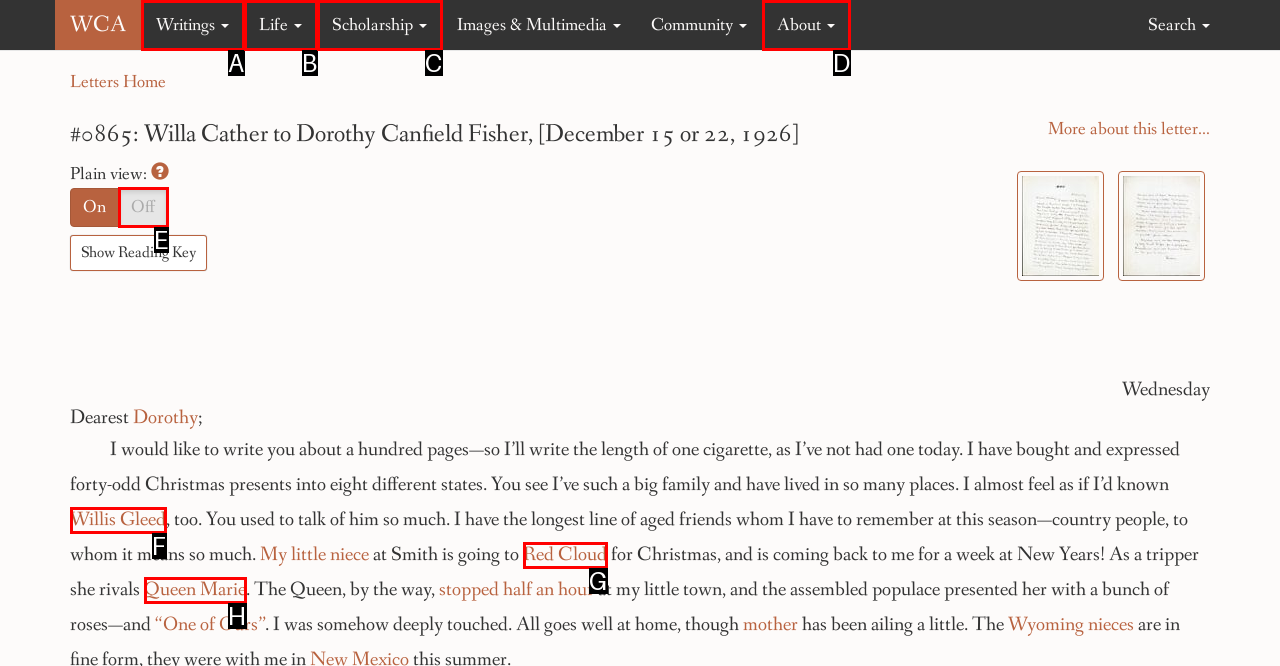Select the HTML element that corresponds to the description: Red Cloud5. Reply with the letter of the correct option.

G